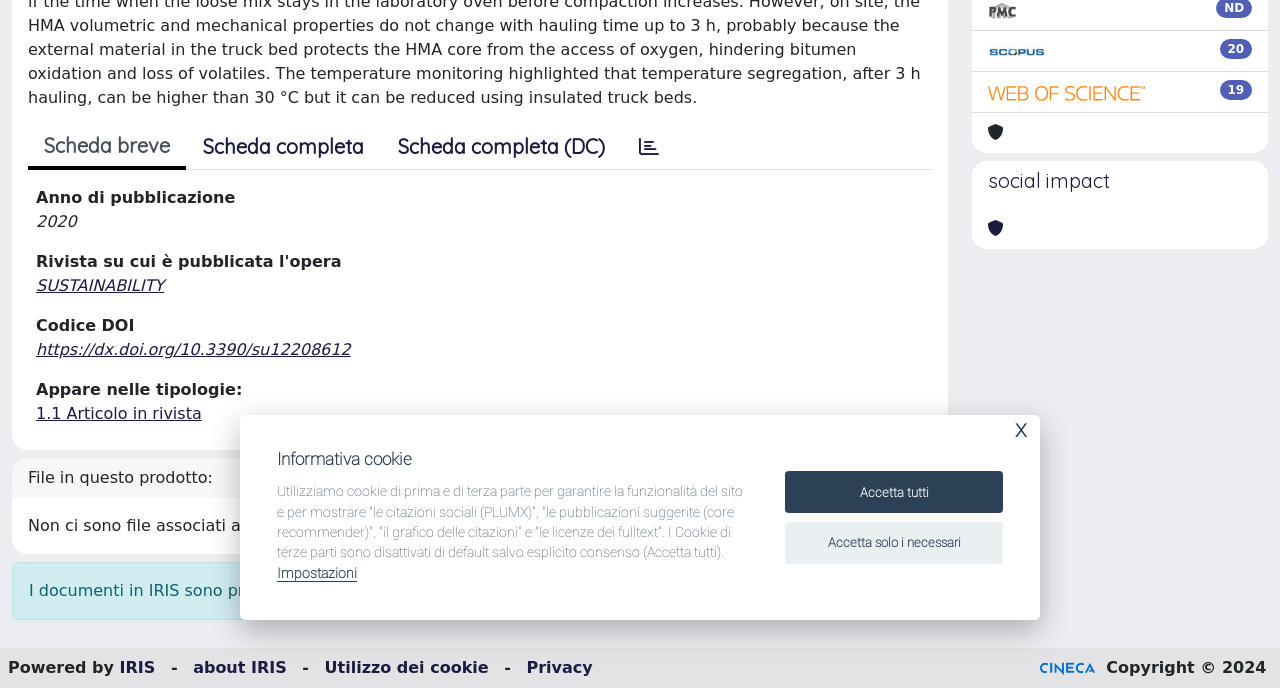Locate the bounding box coordinates for the element described below: "Accetta tutti". The coordinates must be four float values between 0 and 1, formatted as [left, top, right, bottom].

[0.614, 0.685, 0.784, 0.746]